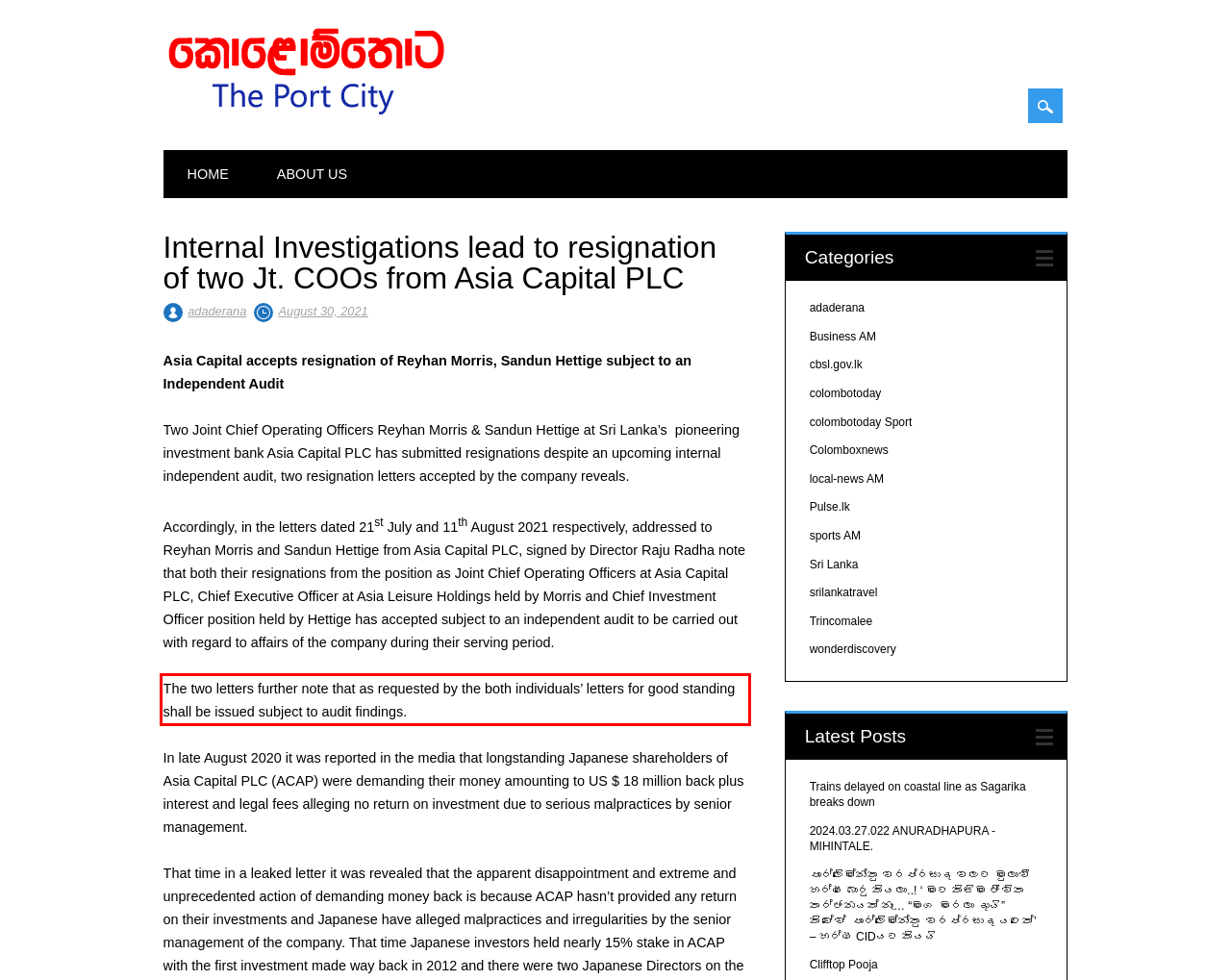Using the provided screenshot, read and generate the text content within the red-bordered area.

The two letters further note that as requested by the both individuals’ letters for good standing shall be issued subject to audit findings.